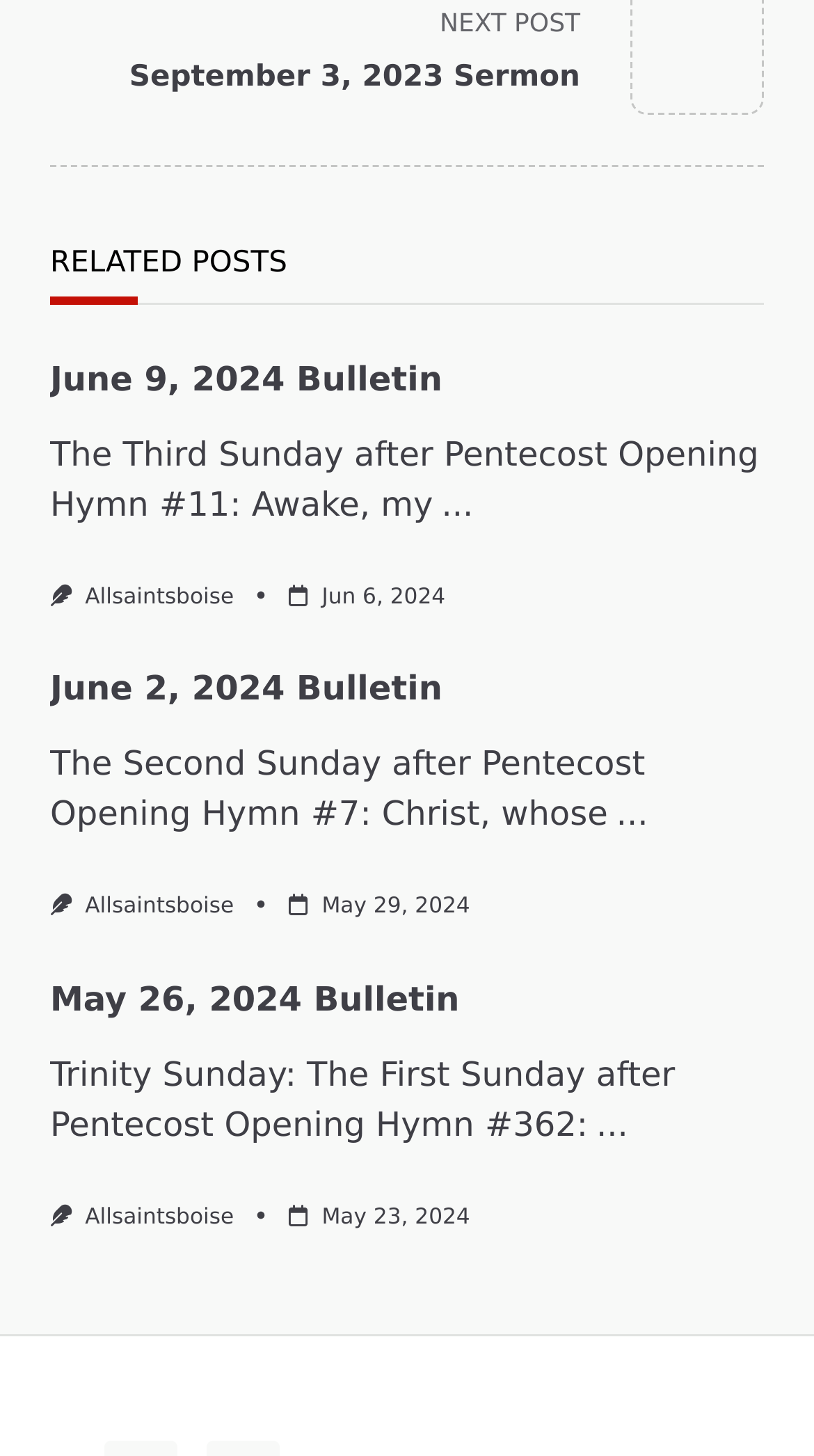Respond with a single word or phrase to the following question:
What is the purpose of this webpage?

Display church bulletins